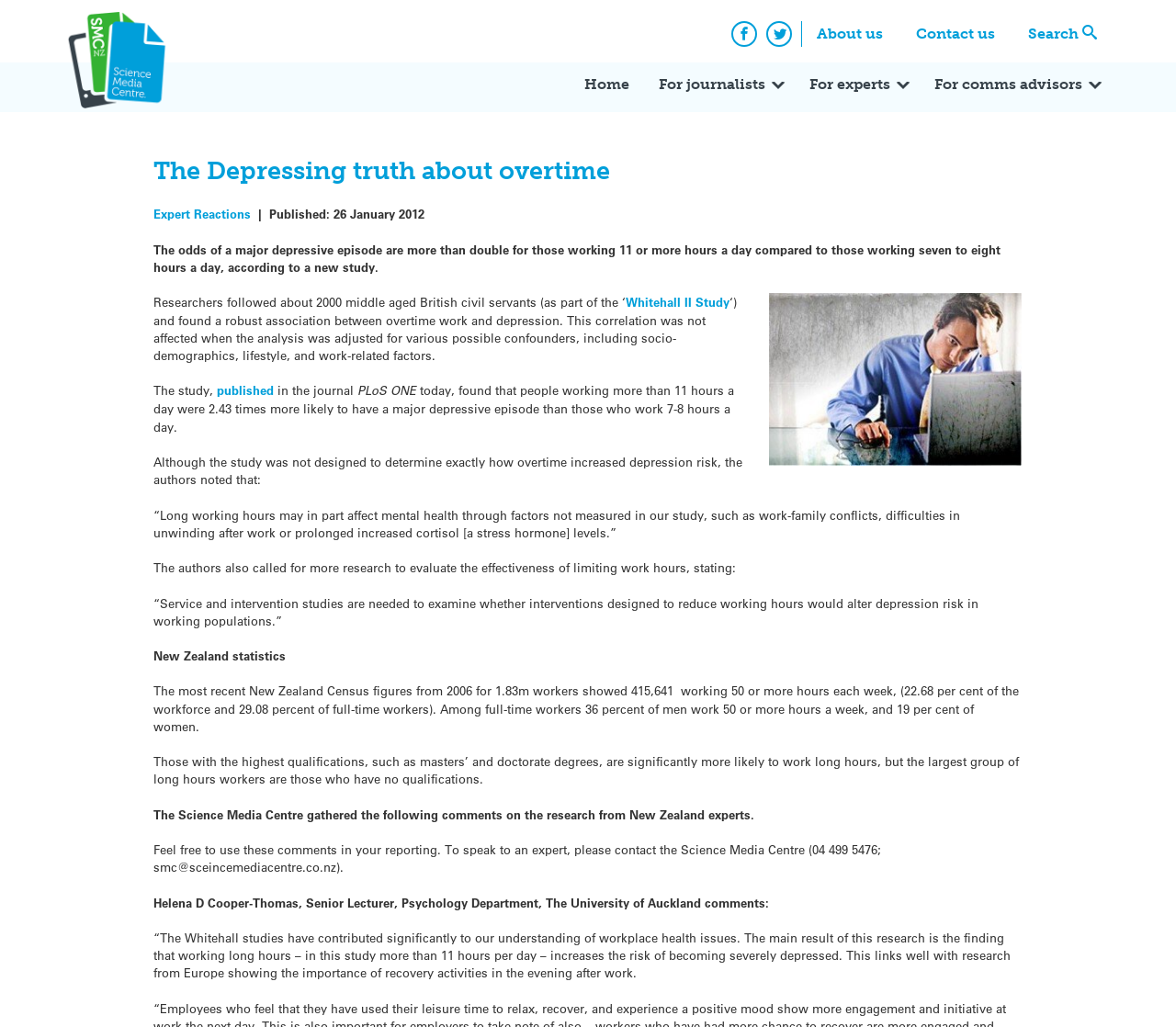Can you find the bounding box coordinates for the element to click on to achieve the instruction: "Visit the 'Home' page"?

[0.484, 0.061, 0.548, 0.109]